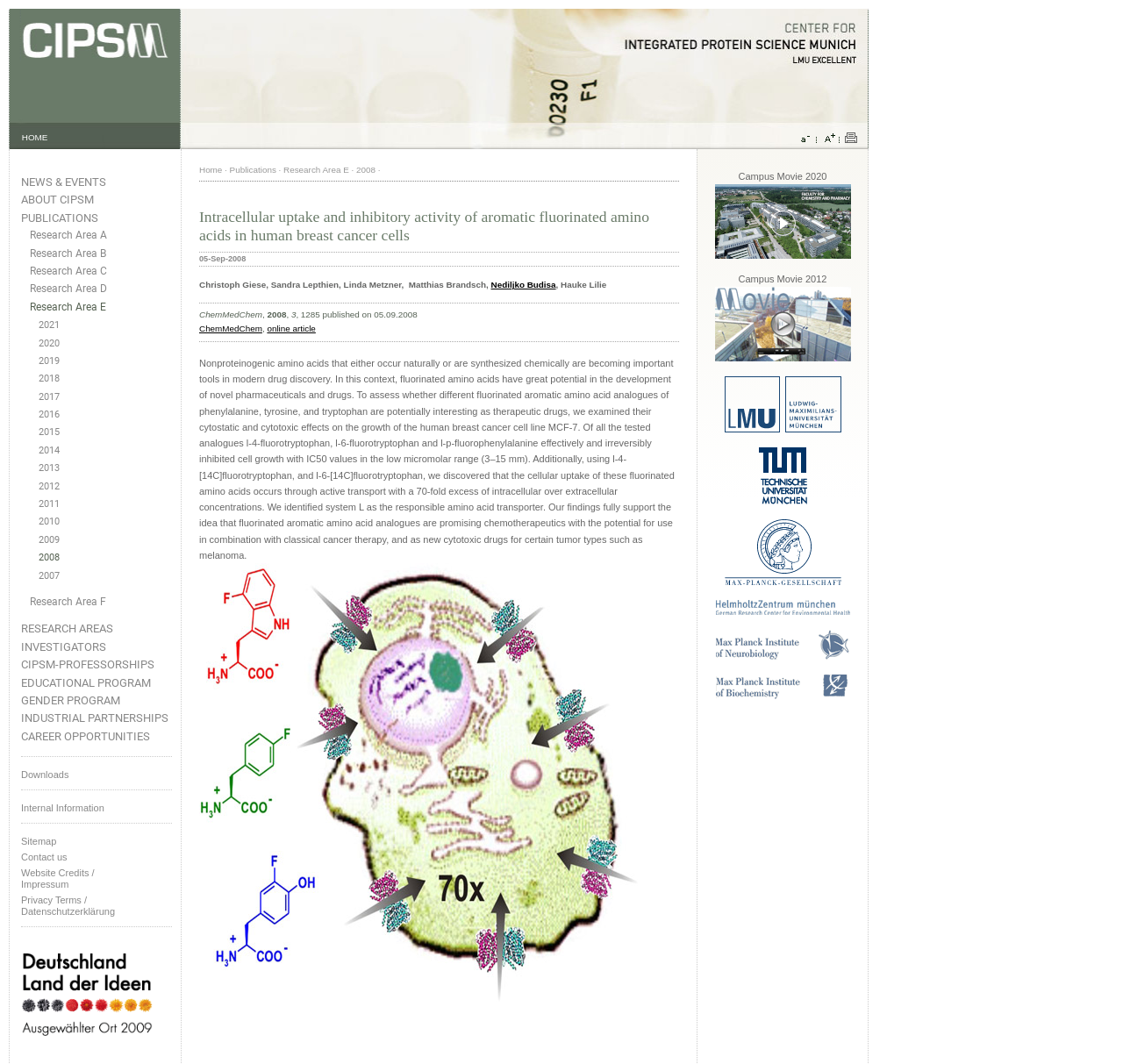Locate the bounding box coordinates of the UI element described by: "Career Opportunities". The bounding box coordinates should consist of four float numbers between 0 and 1, i.e., [left, top, right, bottom].

[0.019, 0.686, 0.153, 0.698]